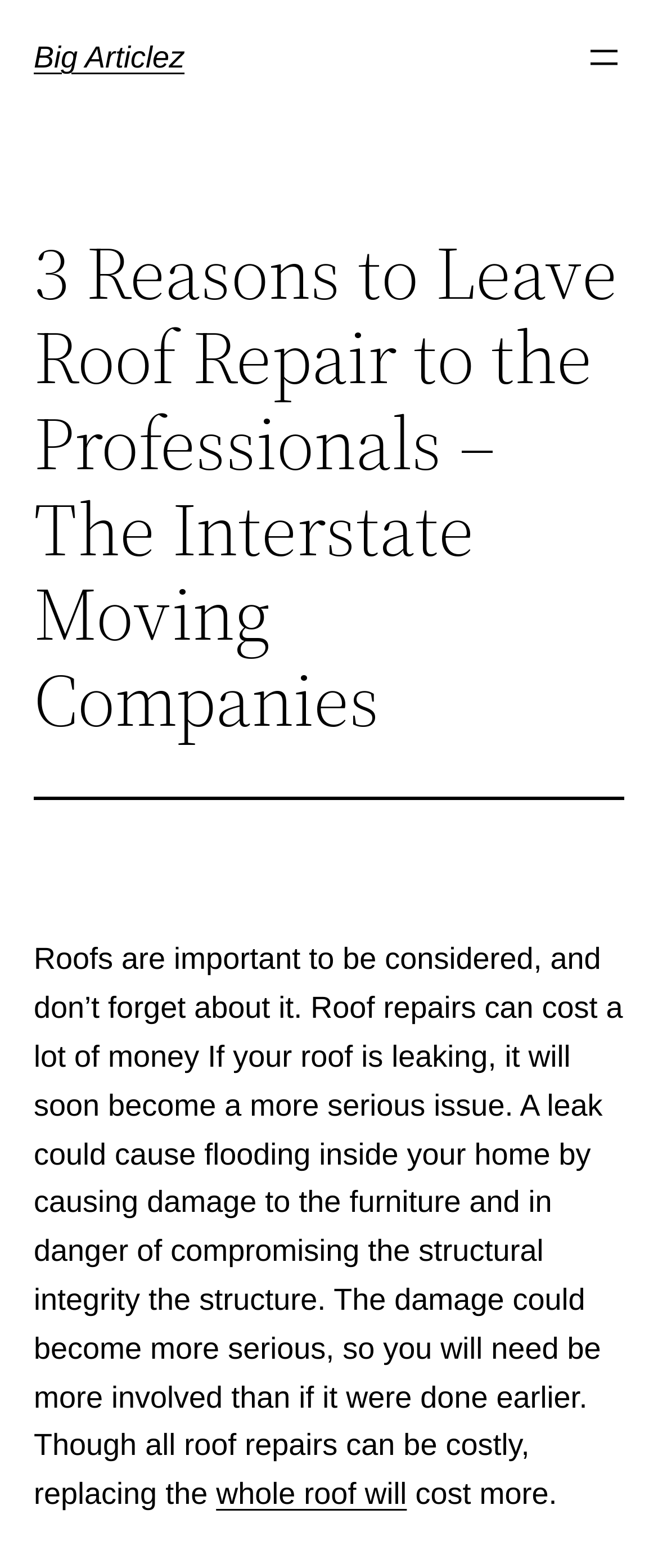Analyze the image and provide a detailed answer to the question: What happens if a roof is leaking?

According to the webpage, if a roof is leaking, it will soon become a more serious issue, causing flooding inside the home and potentially compromising the structural integrity of the building.